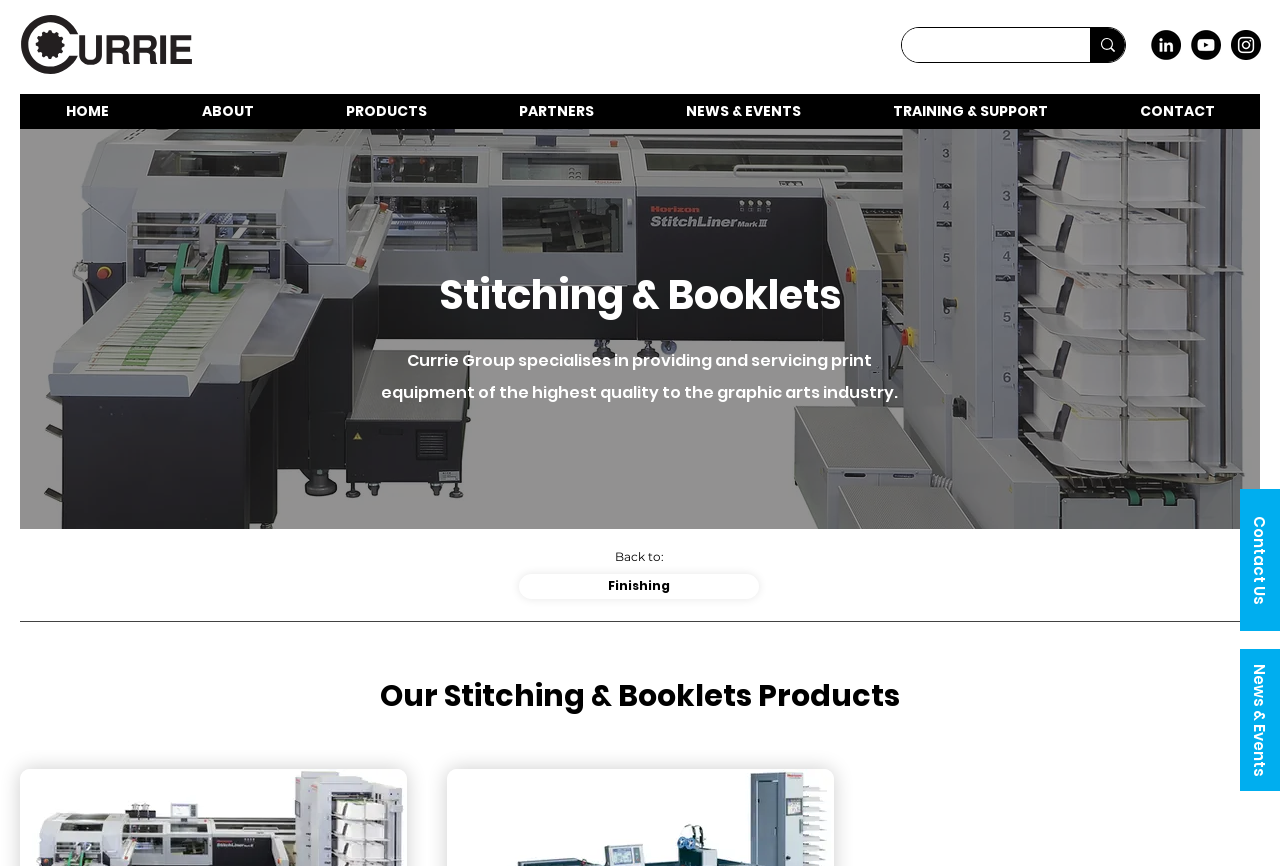Please provide the bounding box coordinates for the element that needs to be clicked to perform the following instruction: "go to Finishing". The coordinates should be given as four float numbers between 0 and 1, i.e., [left, top, right, bottom].

[0.405, 0.663, 0.593, 0.692]